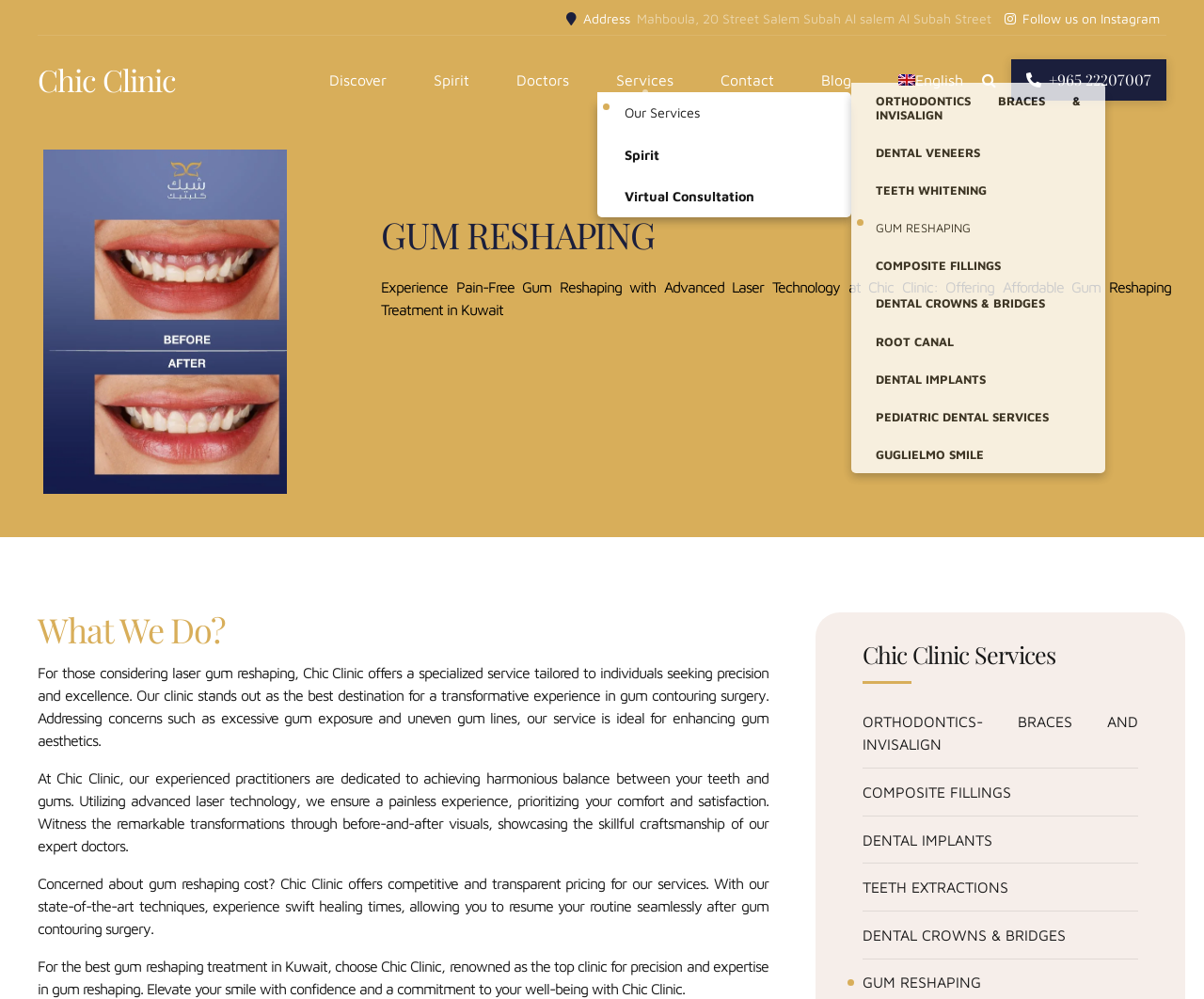Using the element description provided, determine the bounding box coordinates in the format (top-left x, top-left y, bottom-right x, bottom-right y). Ensure that all values are floating point numbers between 0 and 1. Element description: PEDIATRIC DENTAL SERVICES

[0.707, 0.382, 0.918, 0.417]